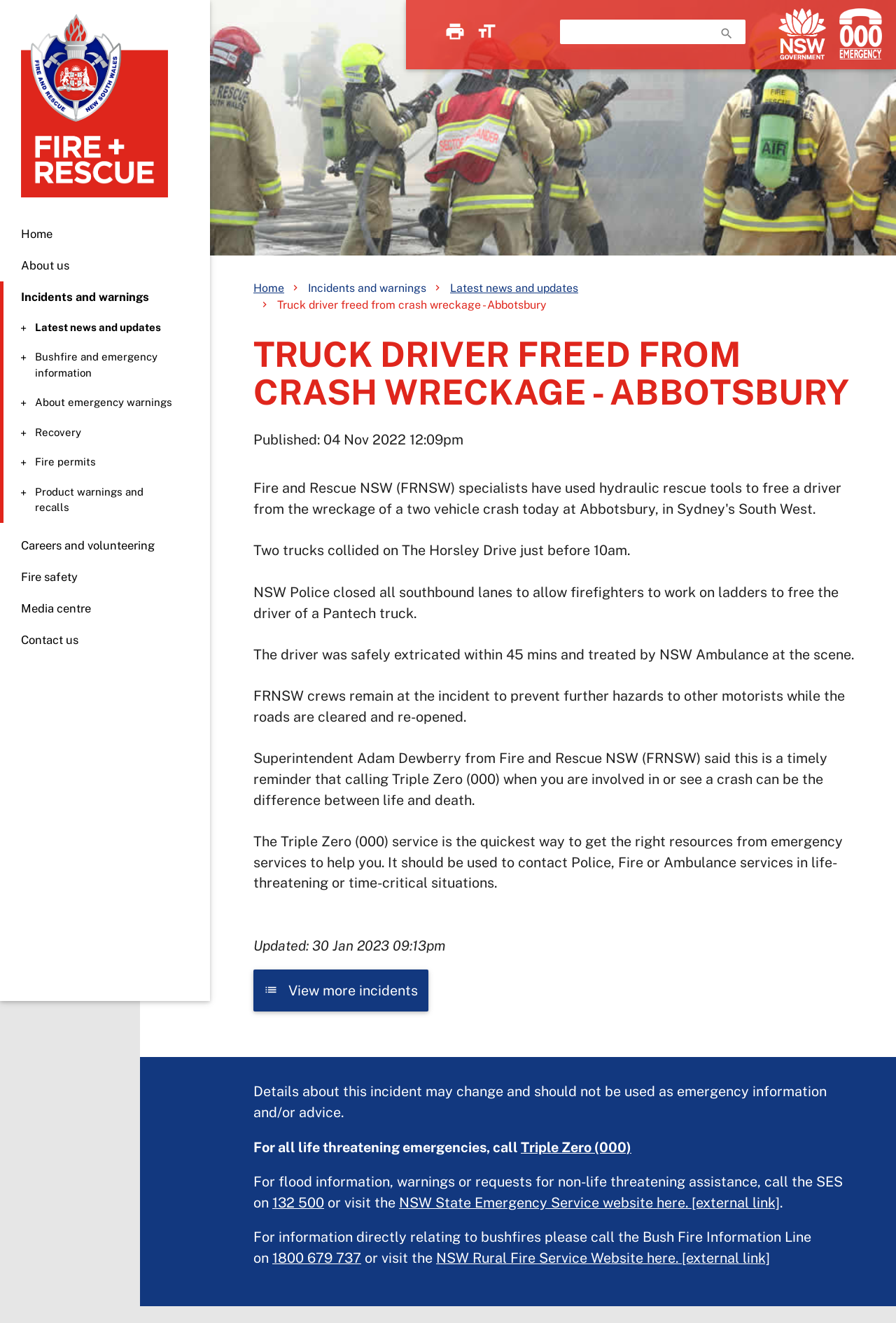Identify the bounding box coordinates for the element you need to click to achieve the following task: "Read latest news and updates". The coordinates must be four float values ranging from 0 to 1, formatted as [left, top, right, bottom].

[0.004, 0.242, 0.227, 0.254]